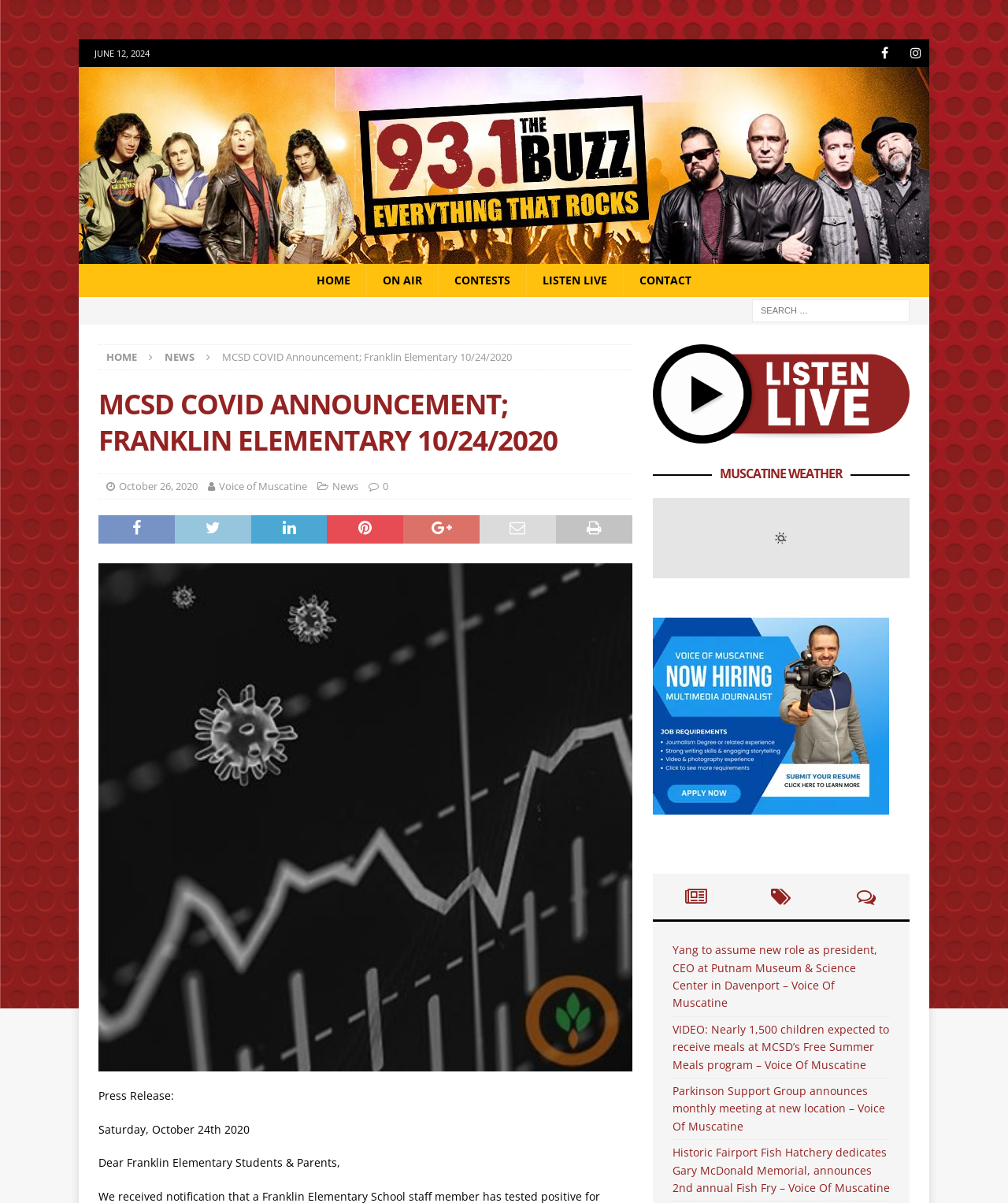What is the name of the museum mentioned in one of the news articles?
Identify the answer in the screenshot and reply with a single word or phrase.

Putnam Museum & Science Center